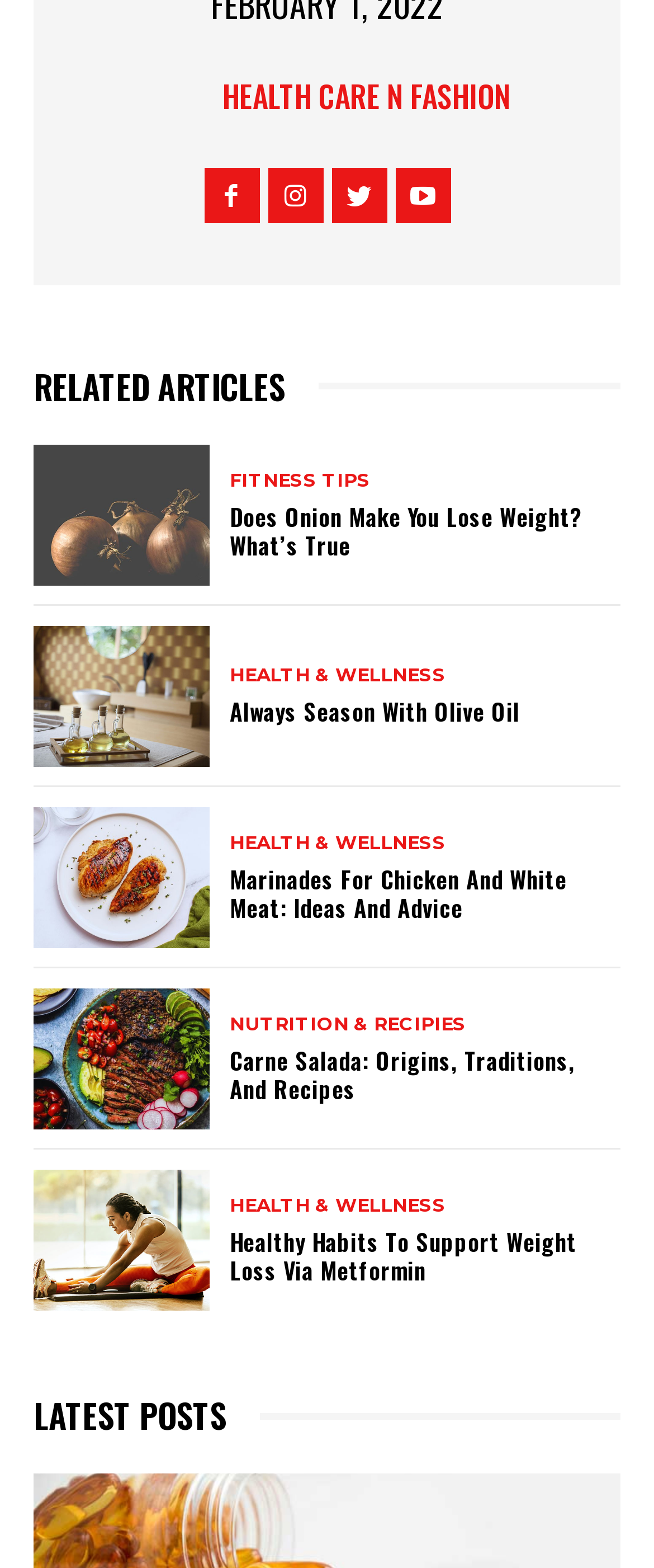Please indicate the bounding box coordinates for the clickable area to complete the following task: "Visit Time Sensitive". The coordinates should be specified as four float numbers between 0 and 1, i.e., [left, top, right, bottom].

None